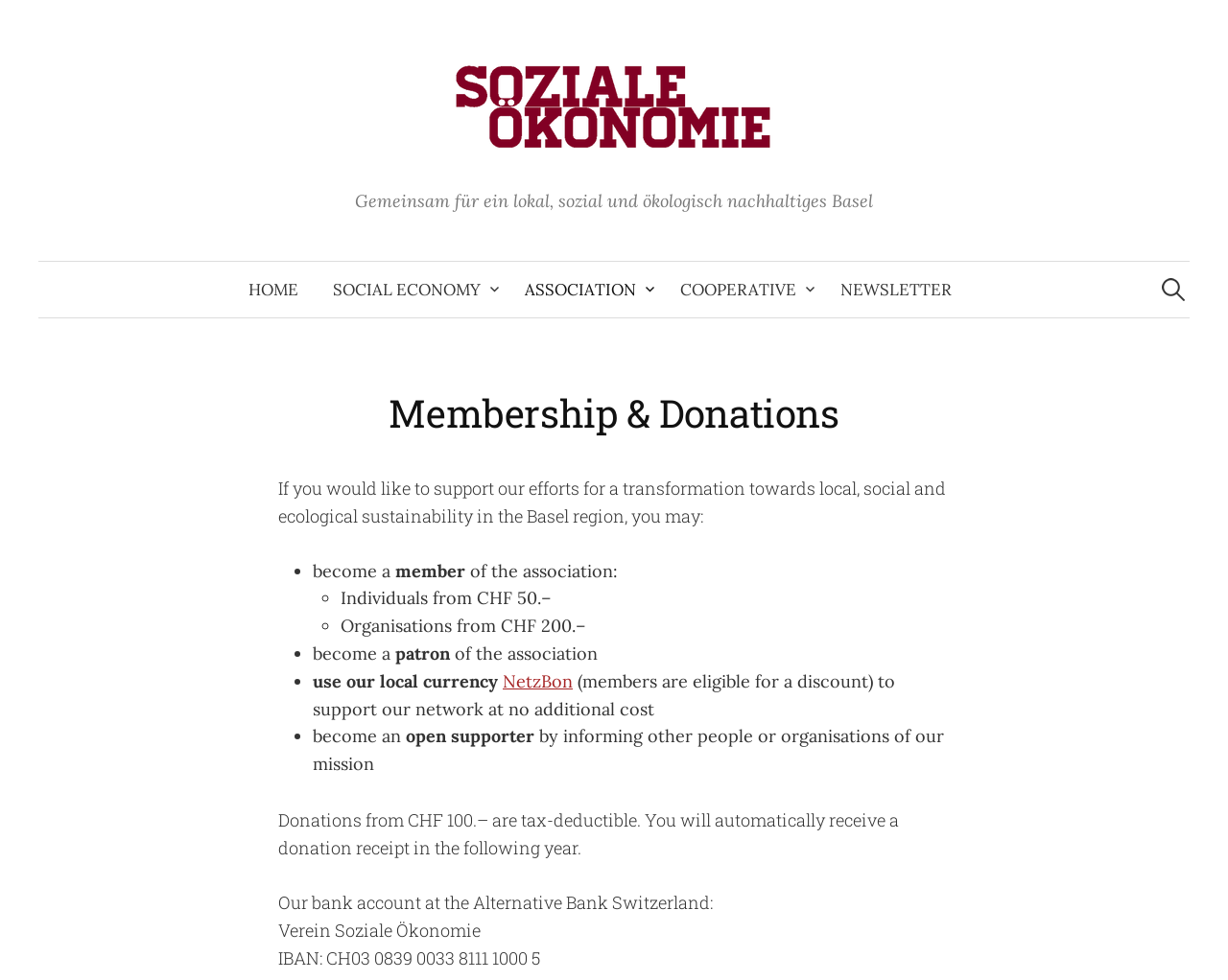Please find the bounding box coordinates of the element that needs to be clicked to perform the following instruction: "Become a member of the association". The bounding box coordinates should be four float numbers between 0 and 1, represented as [left, top, right, bottom].

[0.255, 0.571, 0.383, 0.594]